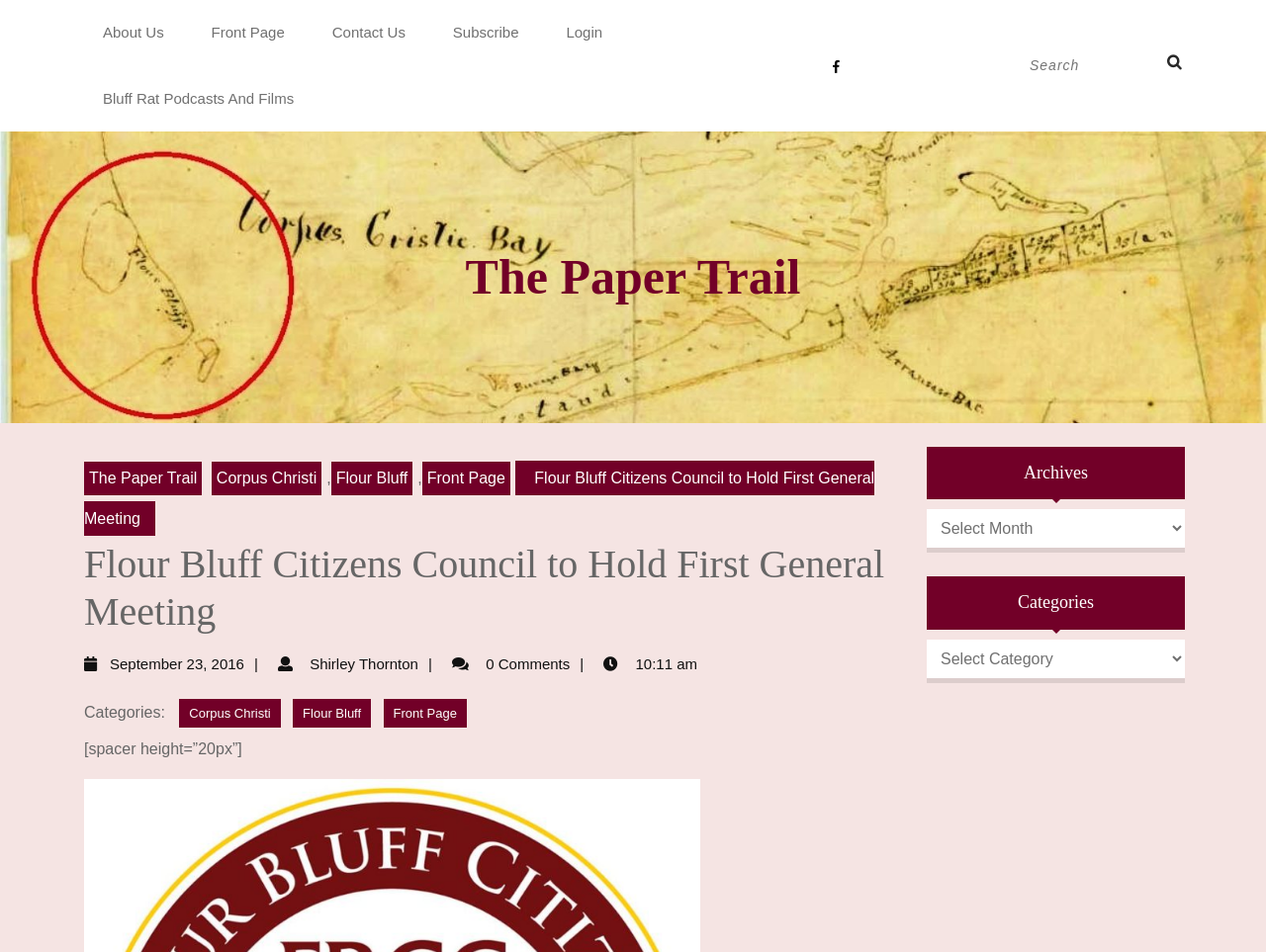Given the webpage screenshot and the description, determine the bounding box coordinates (top-left x, top-left y, bottom-right x, bottom-right y) that define the location of the UI element matching this description: The Paper Trail

[0.368, 0.262, 0.632, 0.32]